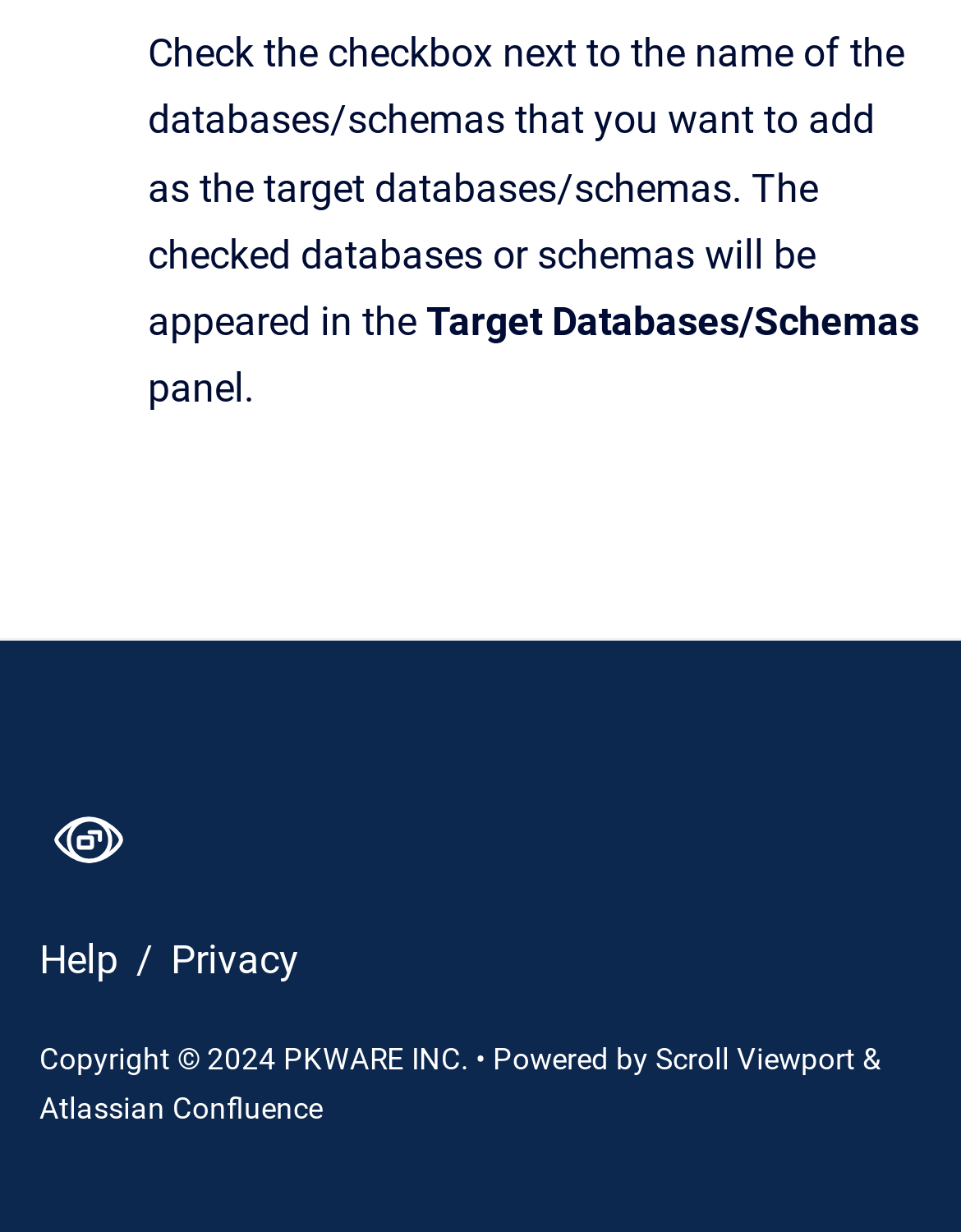Calculate the bounding box coordinates of the UI element given the description: "Privacy".

[0.178, 0.761, 0.311, 0.799]